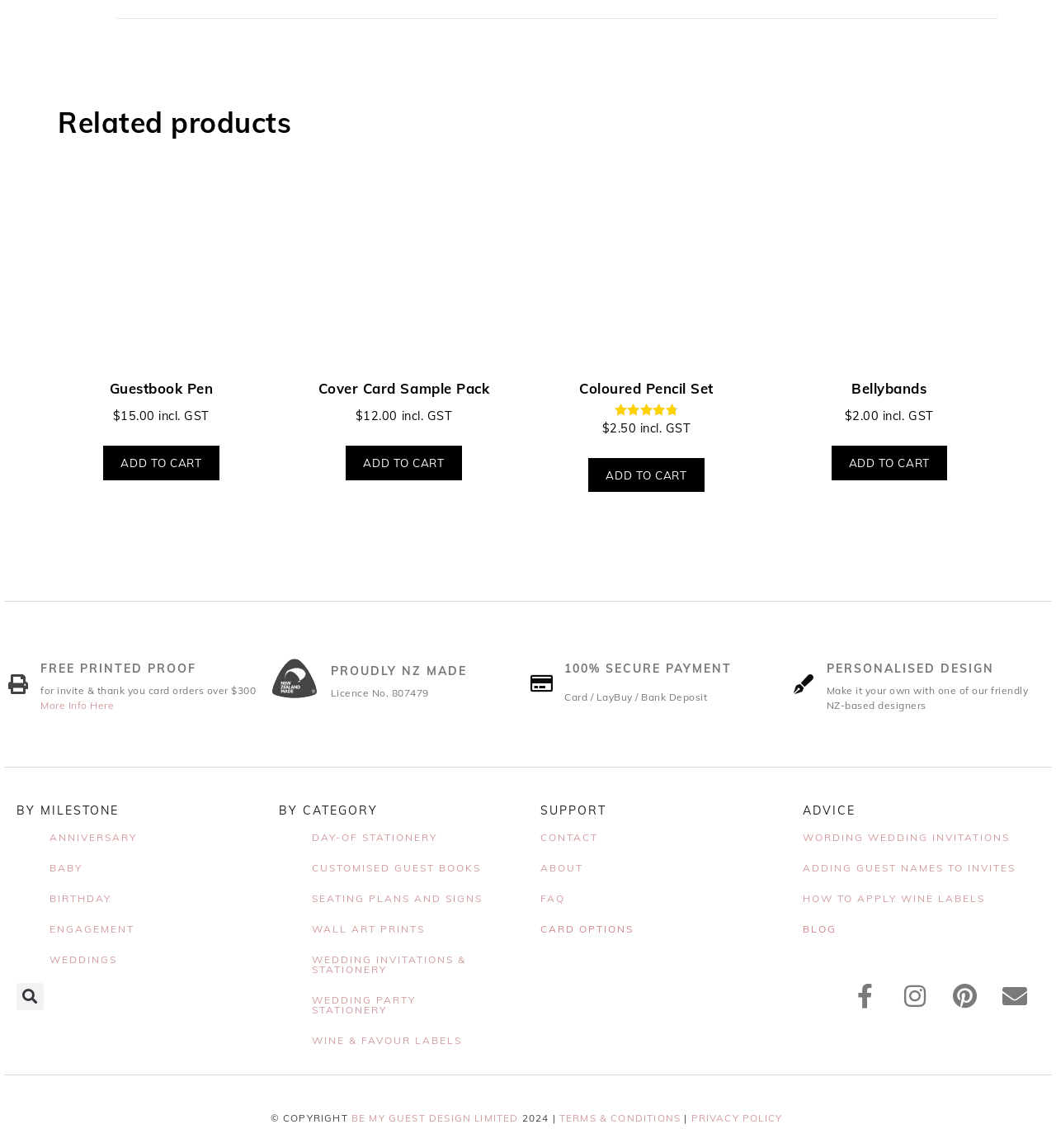Please find the bounding box coordinates of the element that needs to be clicked to perform the following instruction: "View anniversary products". The bounding box coordinates should be four float numbers between 0 and 1, represented as [left, top, right, bottom].

[0.047, 0.725, 0.209, 0.734]